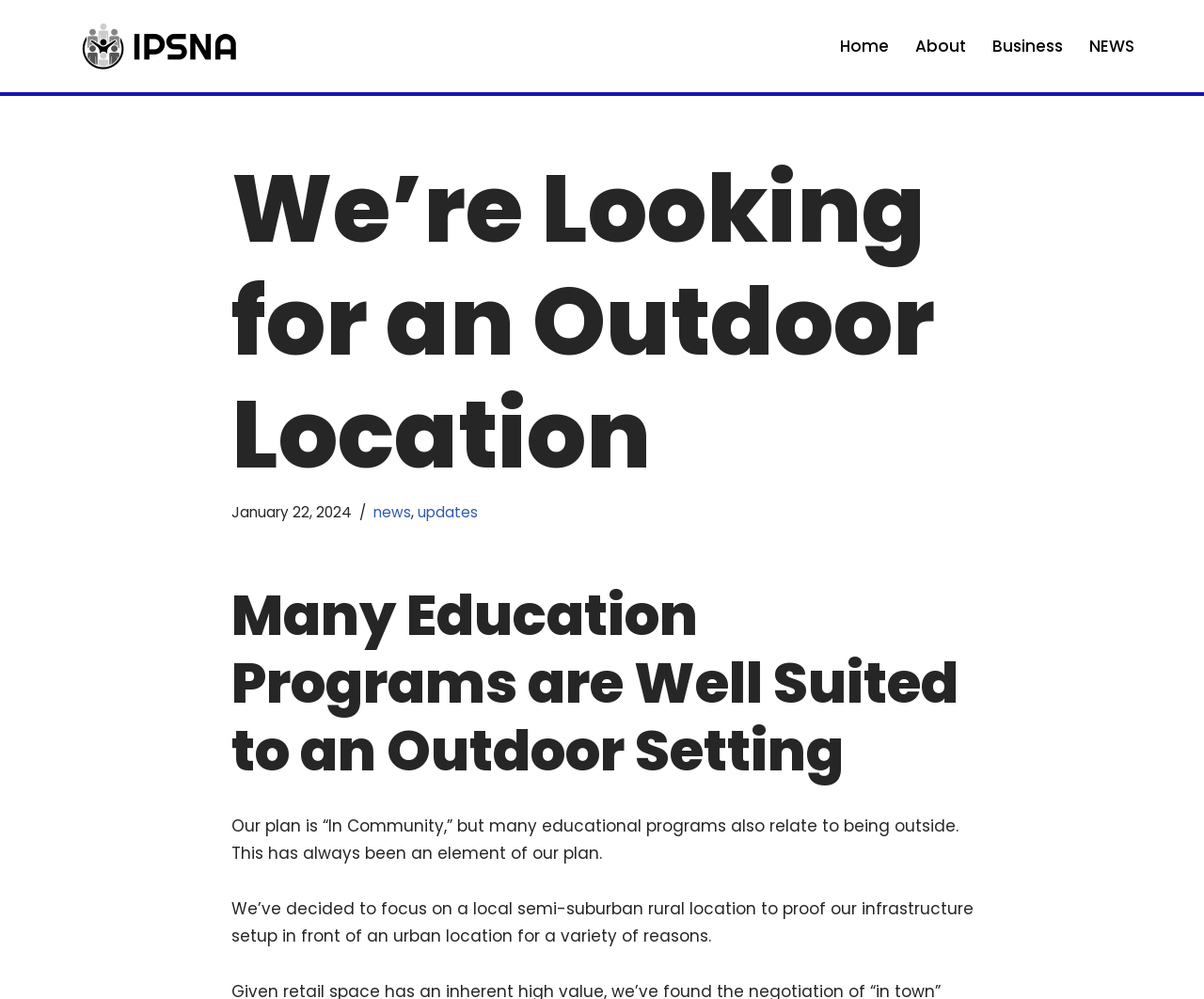Determine the primary headline of the webpage.

We’re Looking for an Outdoor Location